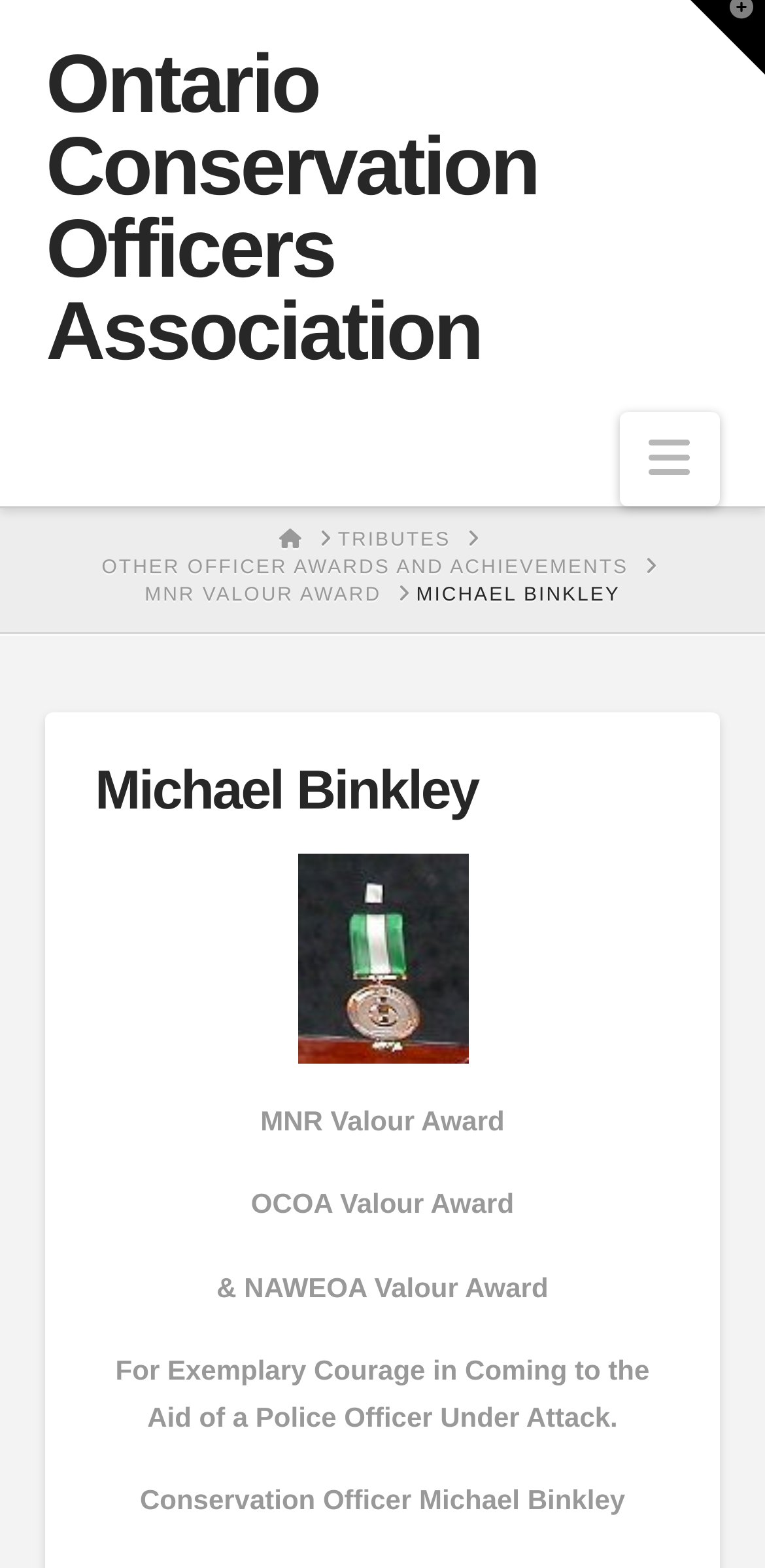Using the given element description, provide the bounding box coordinates (top-left x, top-left y, bottom-right x, bottom-right y) for the corresponding UI element in the screenshot: Case studies

None